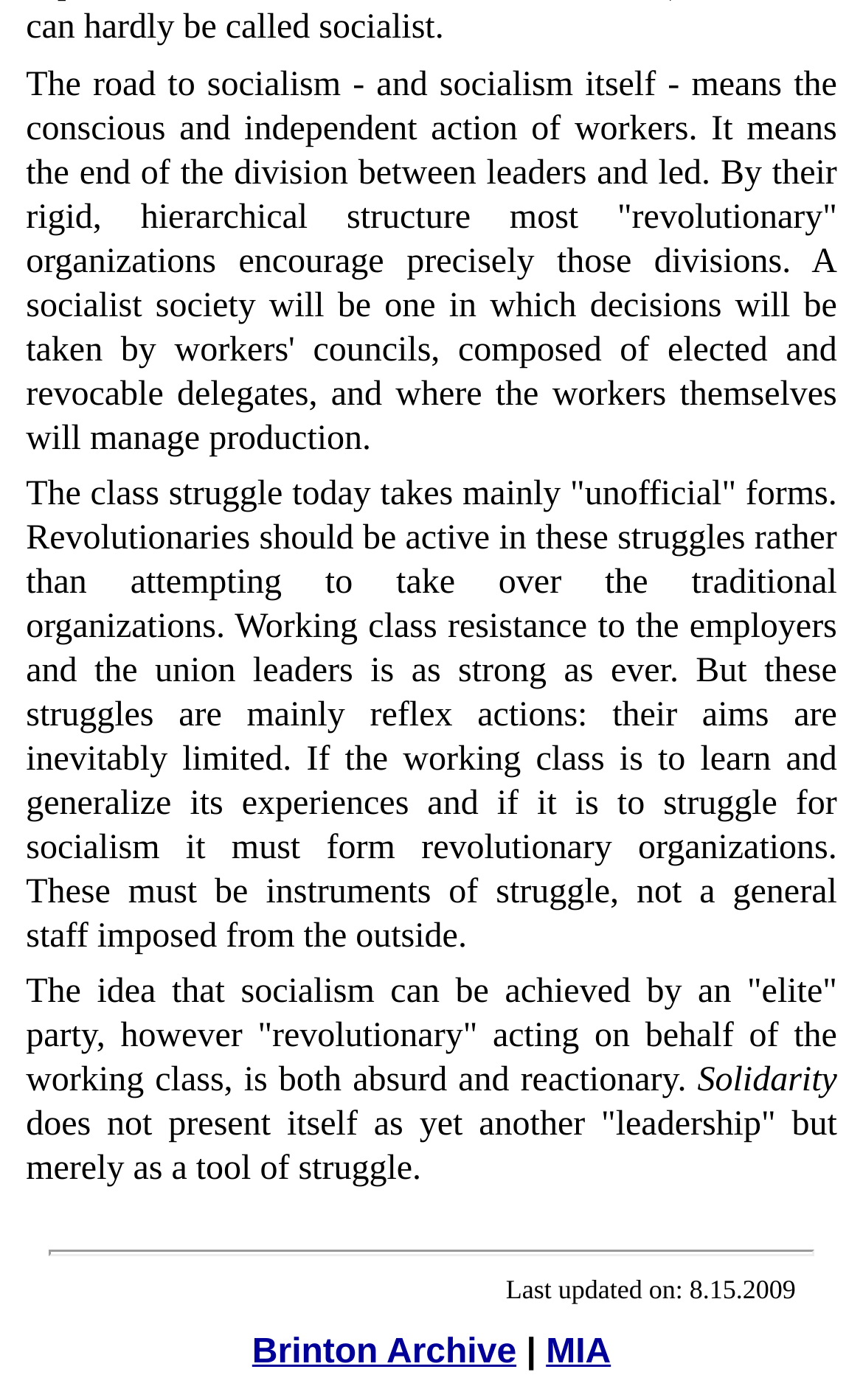Locate the UI element described by Brinton Archive and provide its bounding box coordinates. Use the format (top-left x, top-left y, bottom-right x, bottom-right y) with all values as floating point numbers between 0 and 1.

[0.292, 0.952, 0.598, 0.979]